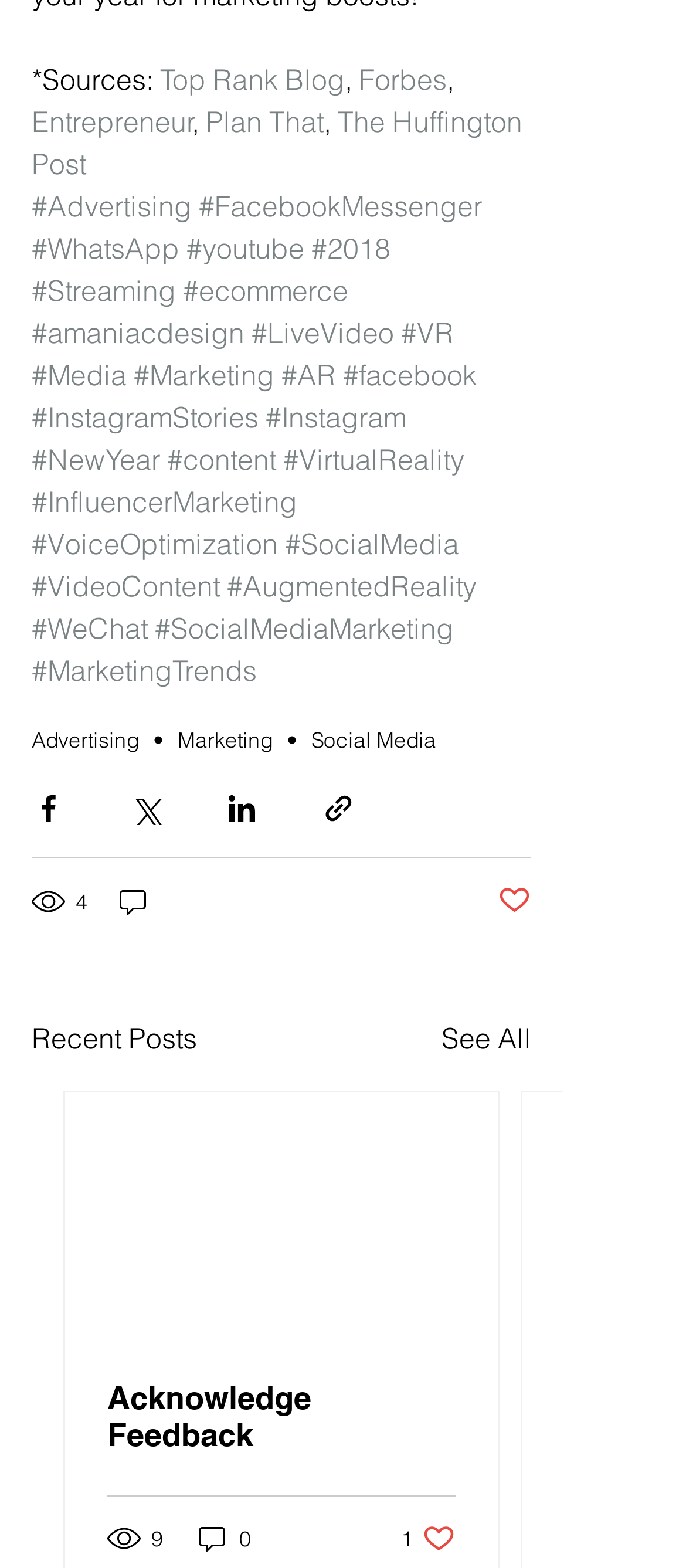Please provide the bounding box coordinates for the element that needs to be clicked to perform the following instruction: "Click on Entrepreneur". The coordinates should be given as four float numbers between 0 and 1, i.e., [left, top, right, bottom].

[0.046, 0.067, 0.282, 0.089]